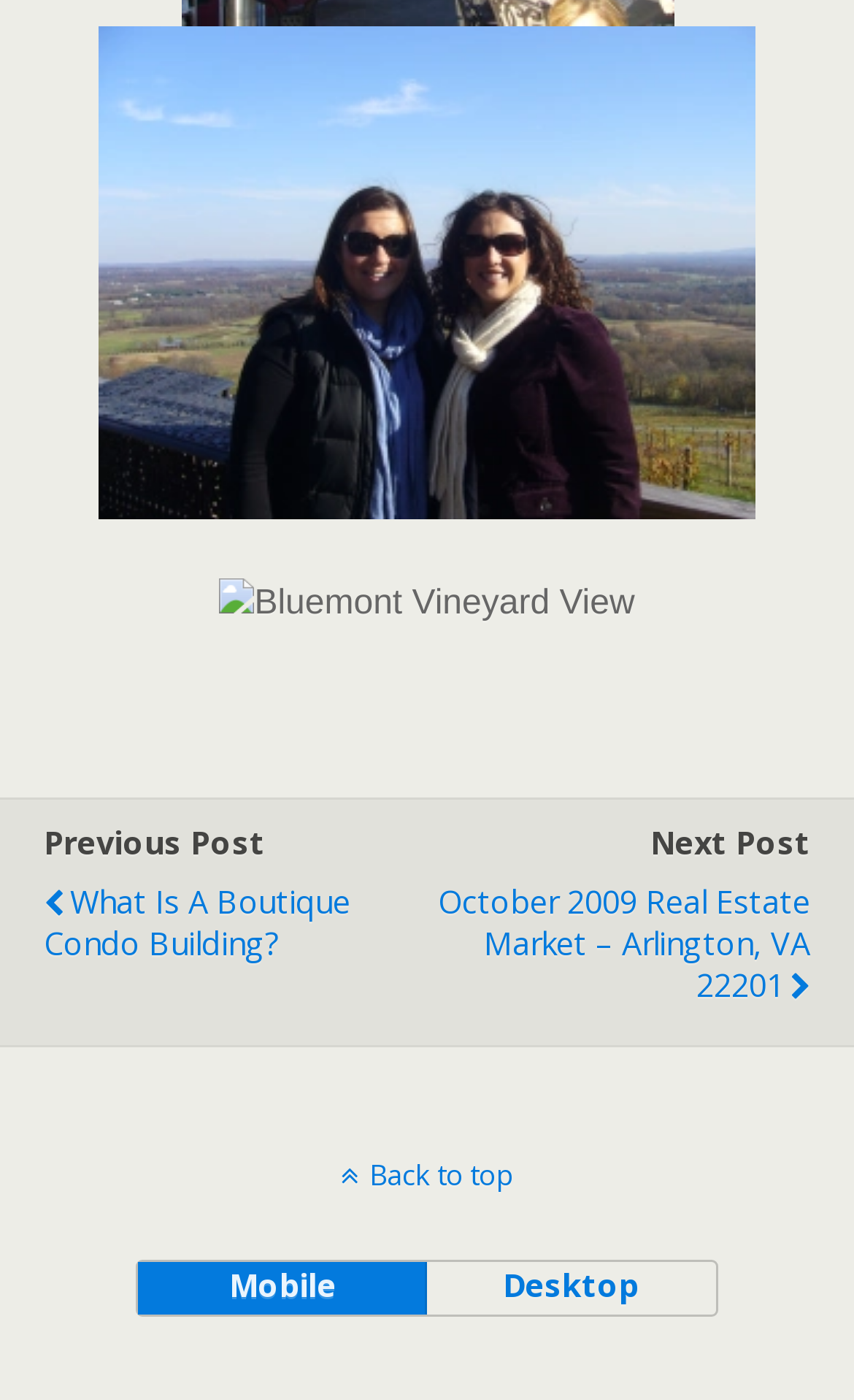What is the name of the vineyard in the image?
Based on the image content, provide your answer in one word or a short phrase.

Bluemont Vineyard